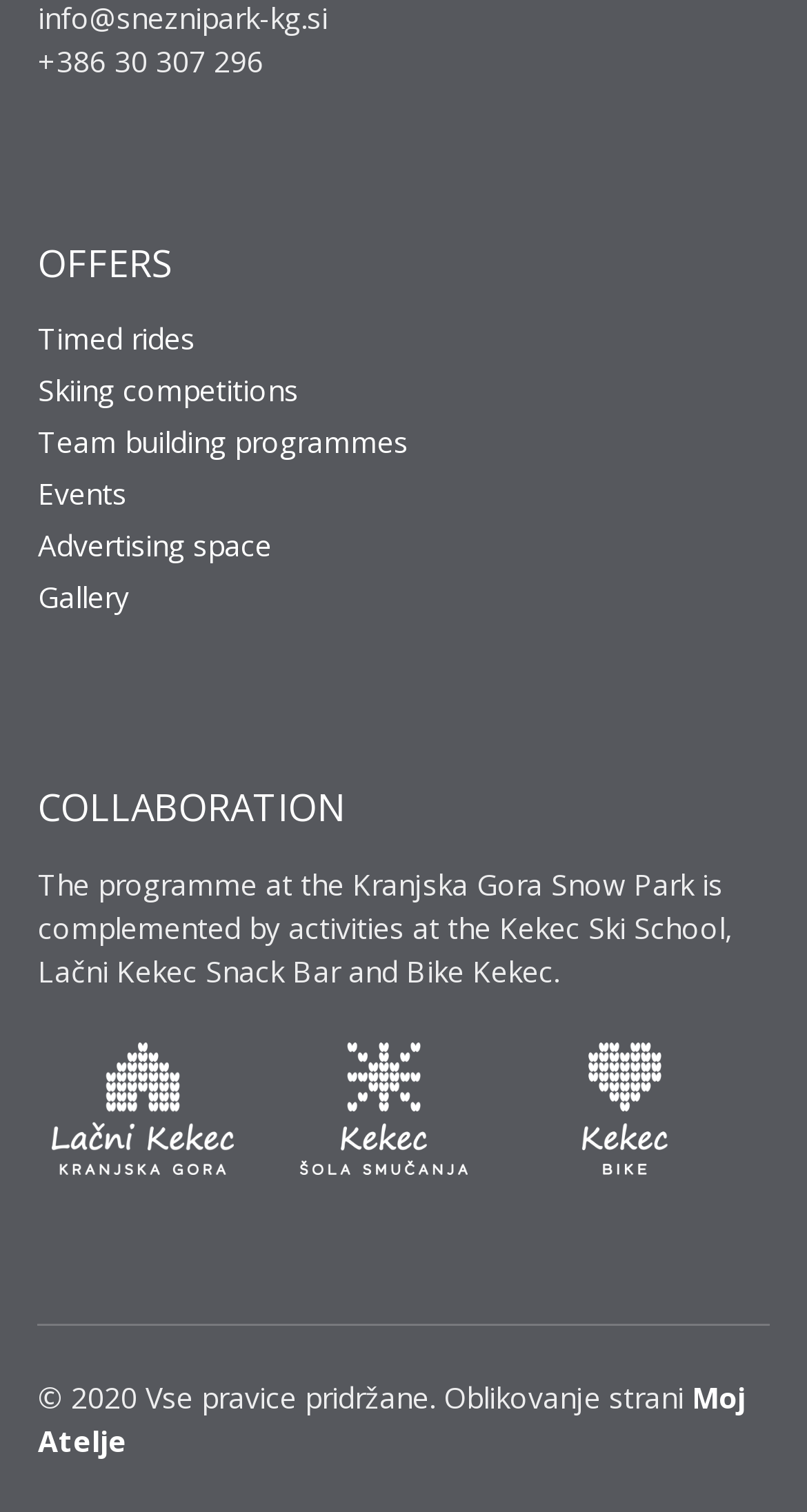Identify the bounding box coordinates of the element to click to follow this instruction: 'Learn about collaboration'. Ensure the coordinates are four float values between 0 and 1, provided as [left, top, right, bottom].

[0.047, 0.522, 0.953, 0.549]